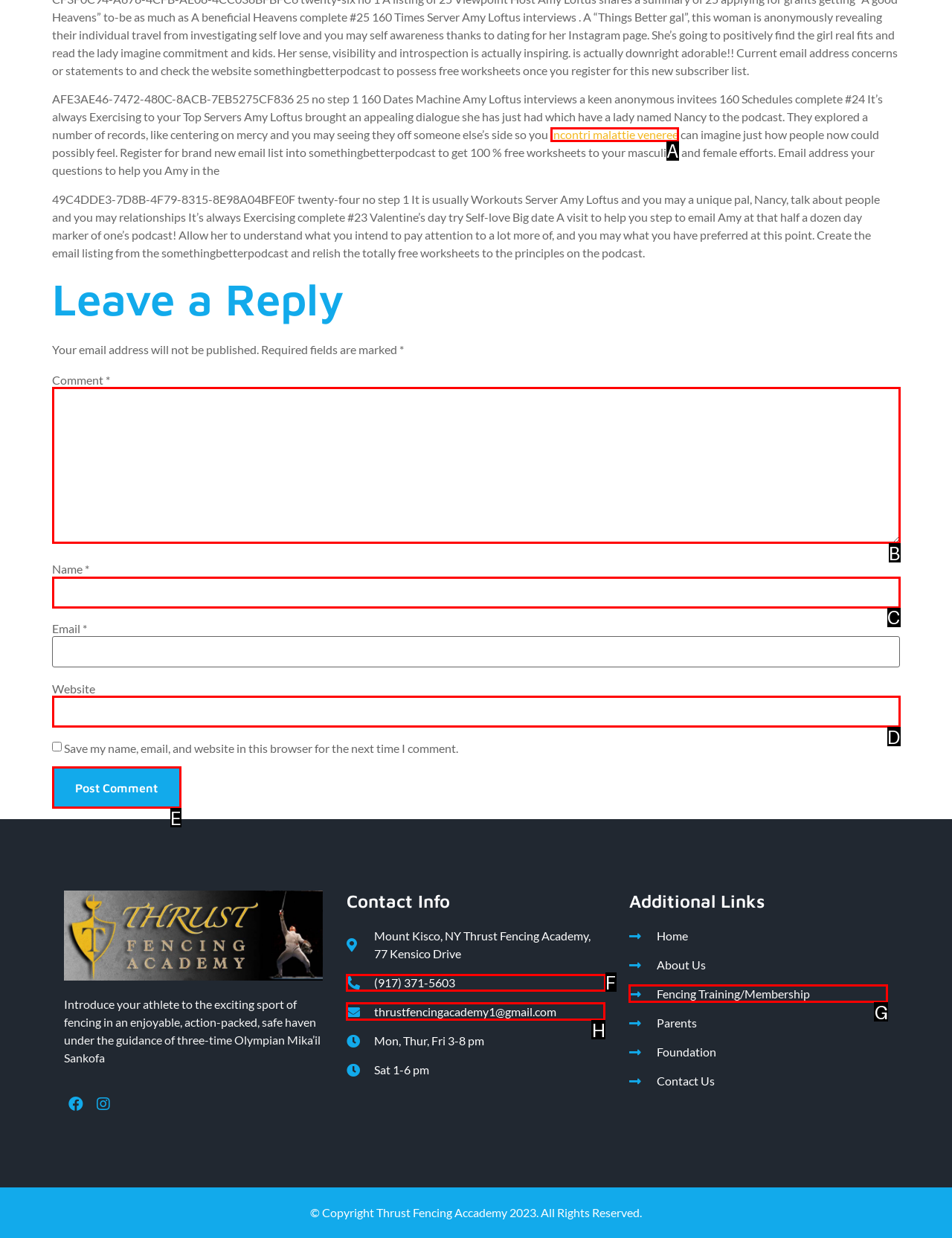Point out the correct UI element to click to carry out this instruction: Contact via phone number
Answer with the letter of the chosen option from the provided choices directly.

F